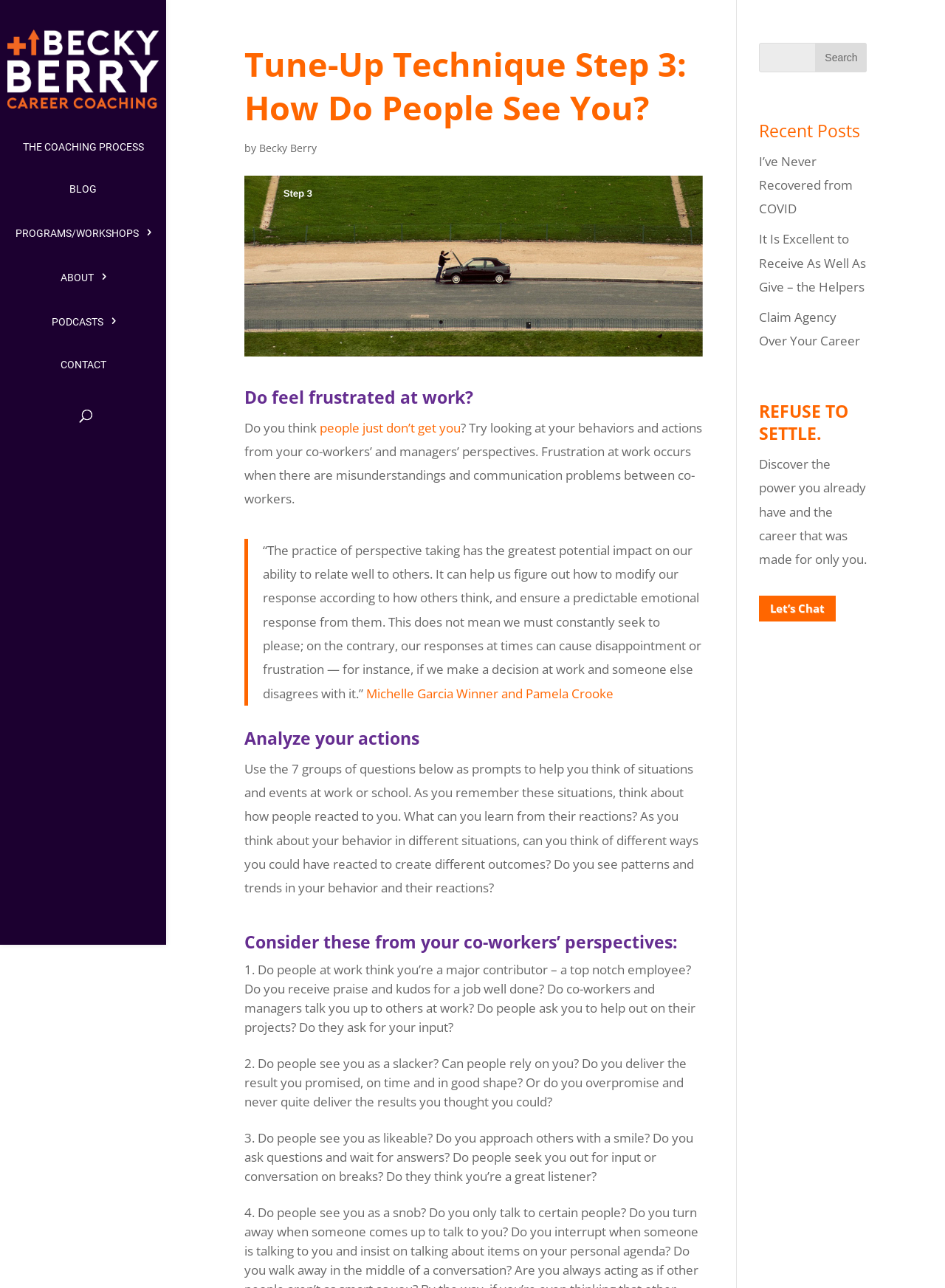Please identify the coordinates of the bounding box for the clickable region that will accomplish this instruction: "Visit BalkanRoads".

None